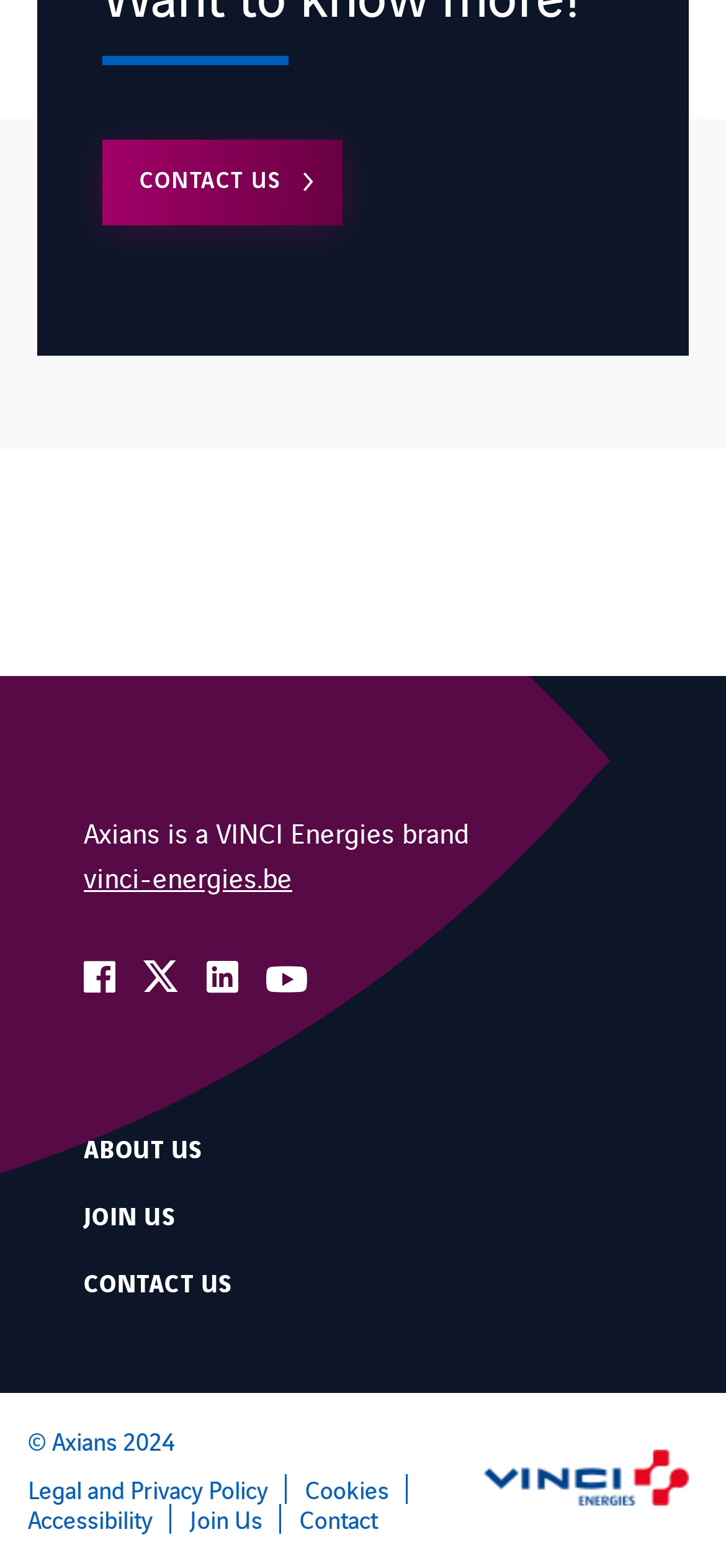What is Axians? From the image, respond with a single word or brief phrase.

VINCI Energies brand